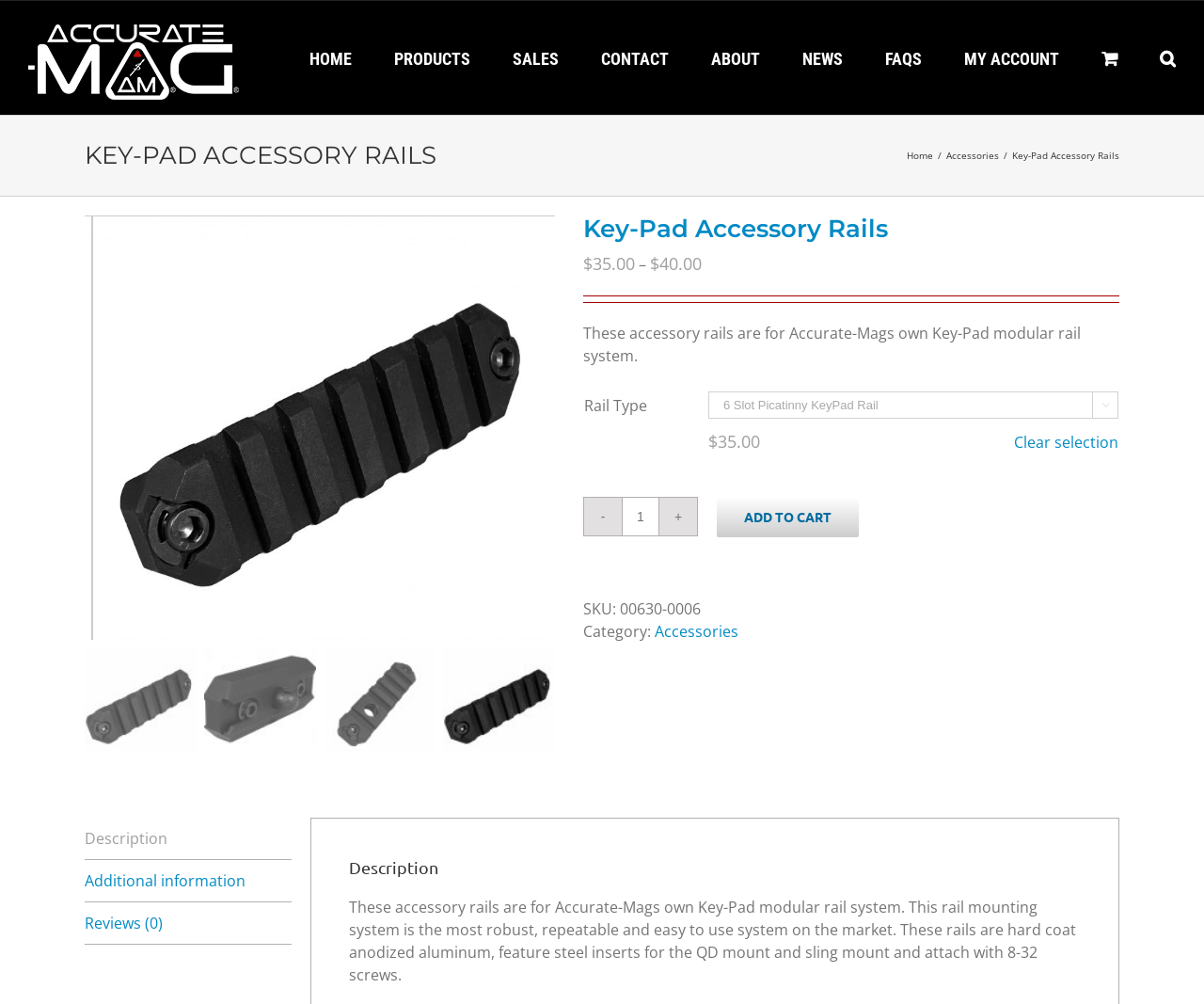Find and indicate the bounding box coordinates of the region you should select to follow the given instruction: "View the product details of Key-Pad Accessory Rails".

[0.07, 0.14, 0.362, 0.17]